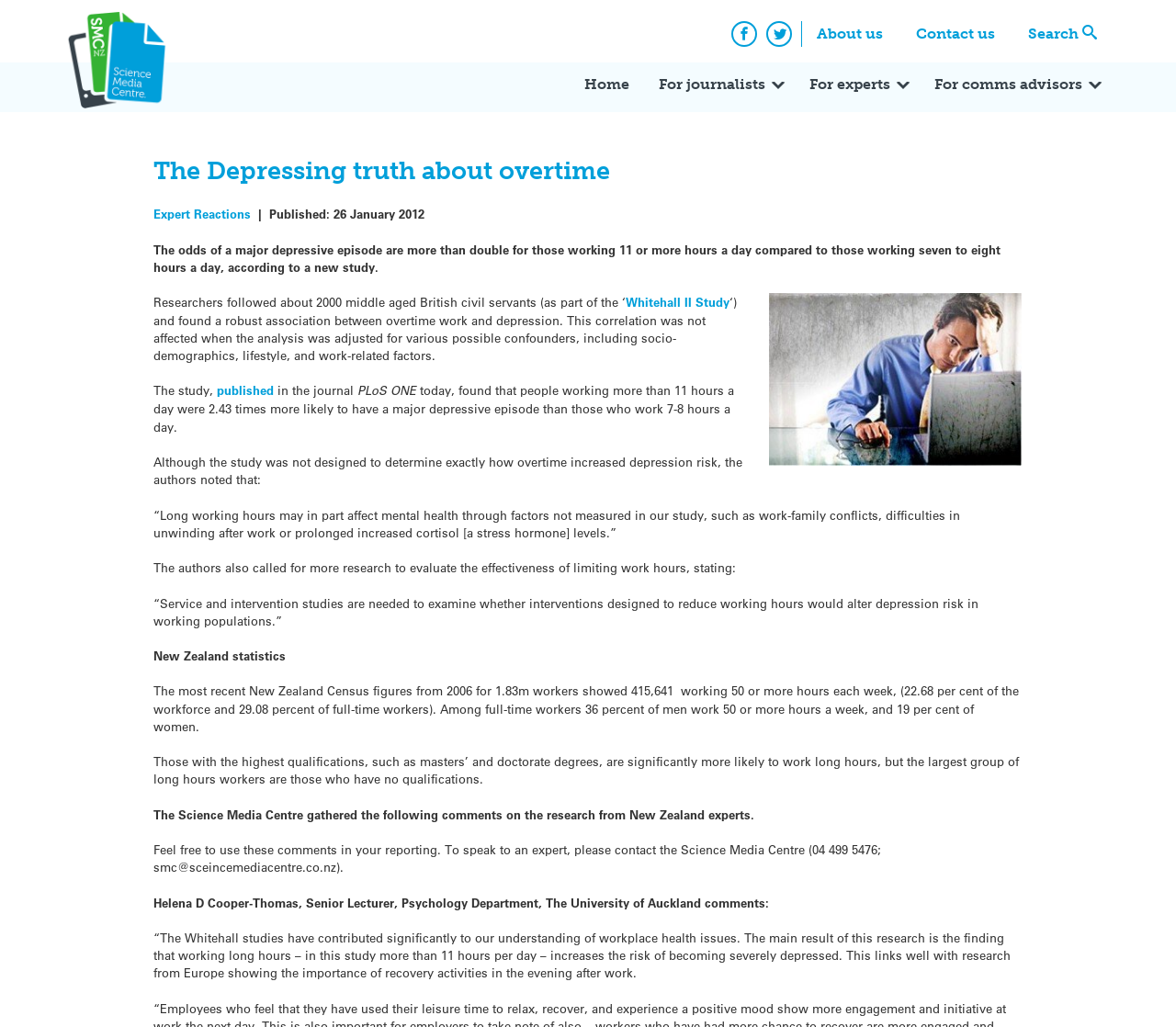What is the topic of the article?
Based on the visual content, answer with a single word or a brief phrase.

Overtime and depression